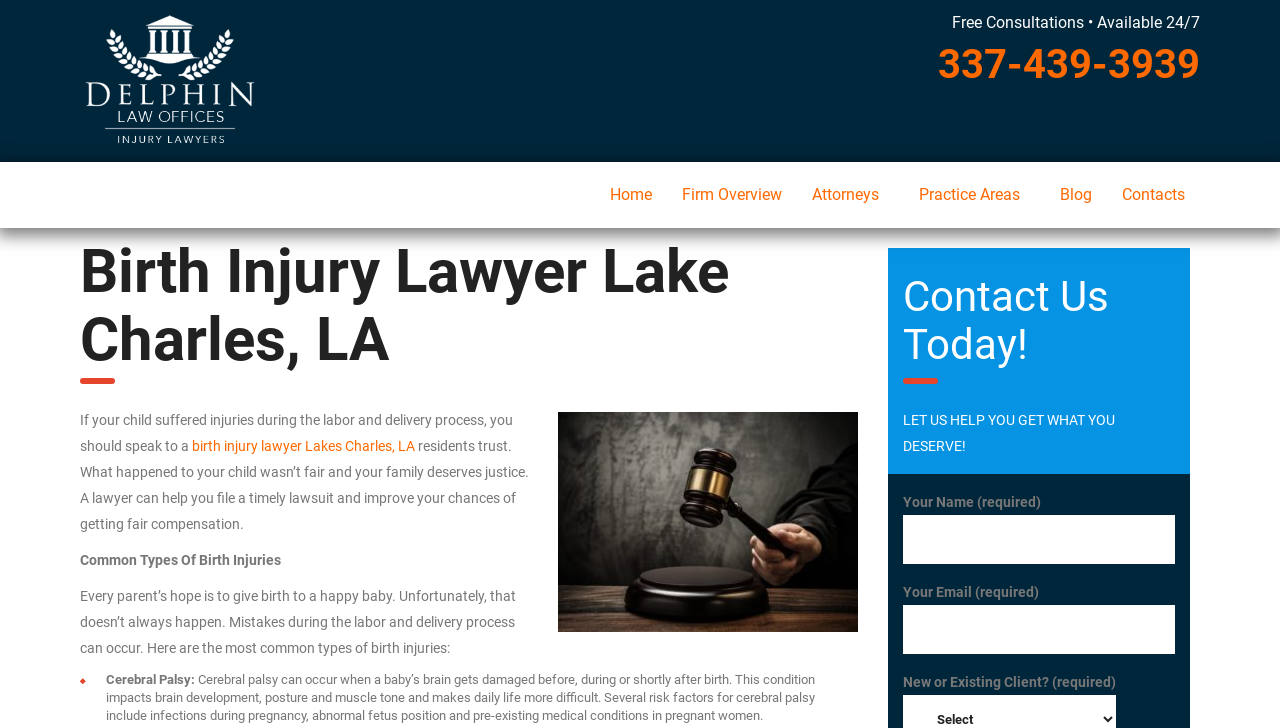Offer a detailed explanation of the webpage layout and contents.

This webpage is about a law office, Delphin Law Offices PLC, specializing in birth injury cases in Lake Charles, LA. At the top, there is a navigation menu with links to "Home", "Firm Overview", "Attorneys", "Practice Areas", "Blog", and "Contacts". 

Below the navigation menu, there is a heading that reads "Birth Injury Lawyer Lake Charles, LA". Following this heading, there is a paragraph of text that explains the importance of speaking to a birth injury lawyer if a child suffered injuries during labor and delivery. This paragraph also mentions that a lawyer can help file a timely lawsuit and improve the chances of getting fair compensation.

Further down, there is a section titled "Common Types Of Birth Injuries". This section provides information on birth injuries, including cerebral palsy, which is described in detail. 

On the right side of the page, there is a call-to-action section titled "Contact Us Today!" with a bold heading that reads "LET US HELP YOU GET WHAT YOU DESERVE!". Below this, there is a contact form with fields for "Your Name", "Your Email", and "New or Existing Client?", all of which are required.